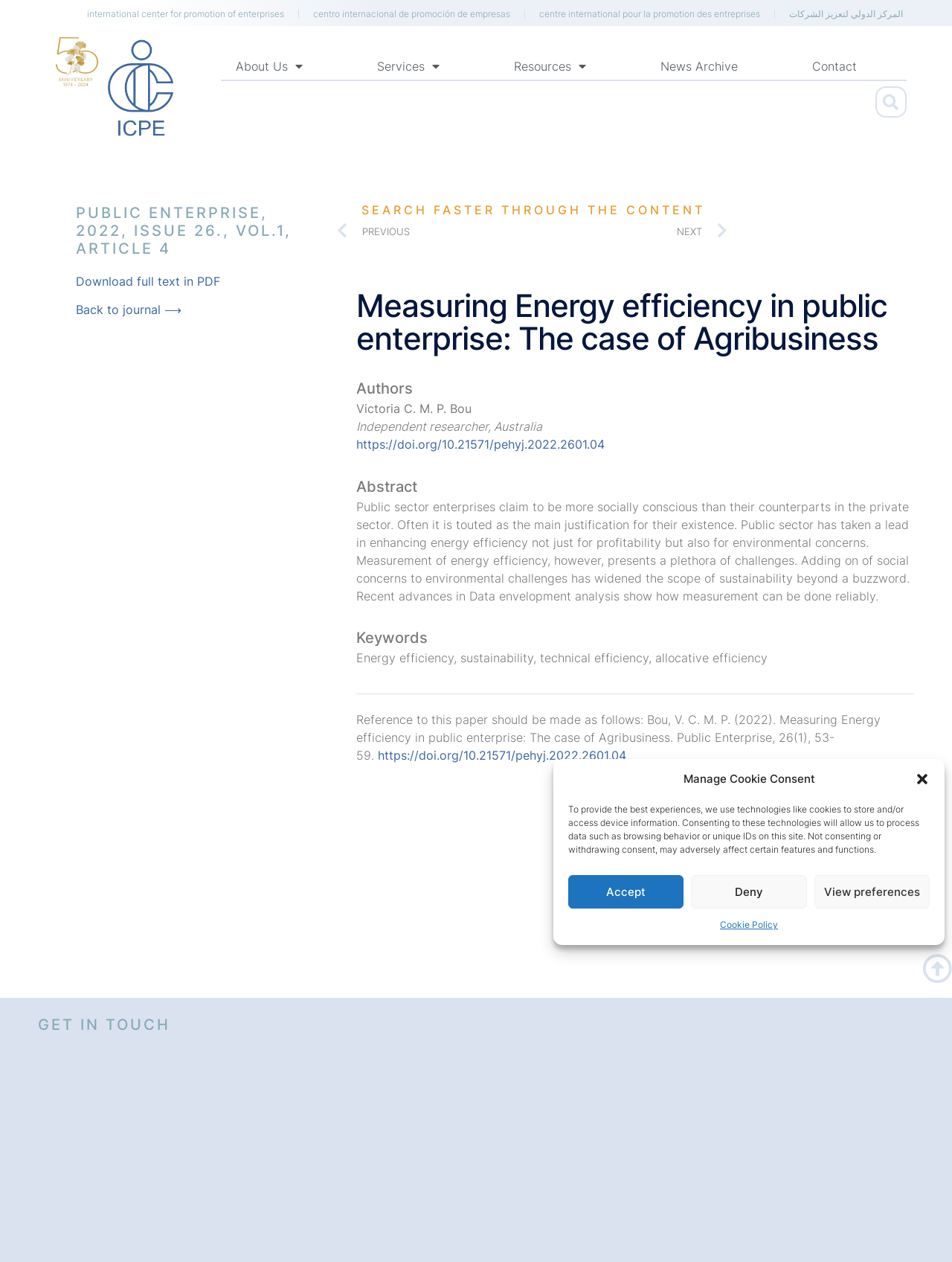Please extract and provide the main headline of the webpage.

PUBLIC ENTERPRISE, 2022, ISSUE 26., VOL.1, ARTICLE 4